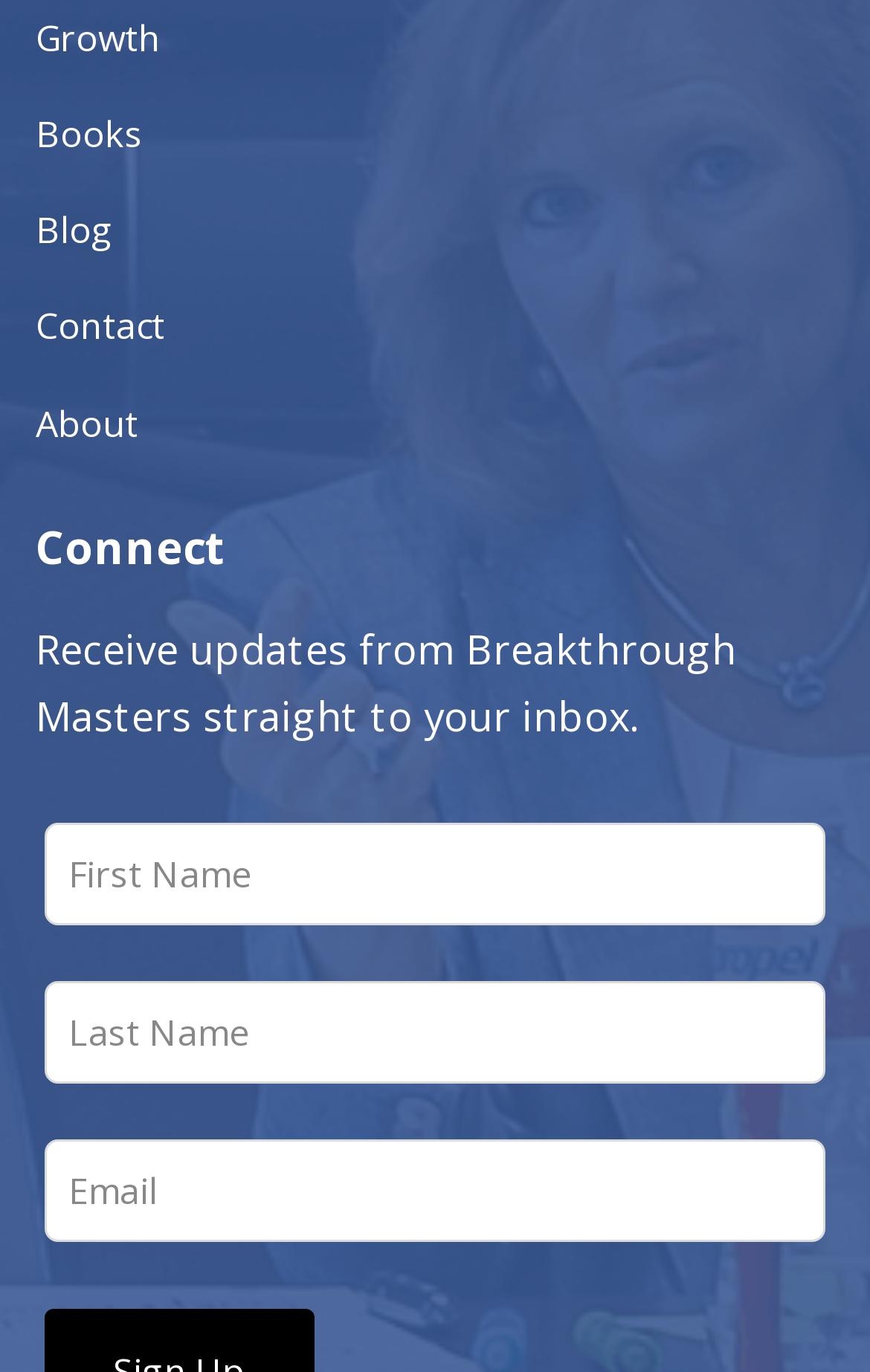What is the purpose of the textboxes?
Please respond to the question with as much detail as possible.

The textboxes are labeled as 'First Name', 'Last Name', and 'Email', which suggests that they are meant to collect personal information from the user, likely for subscription or registration purposes.